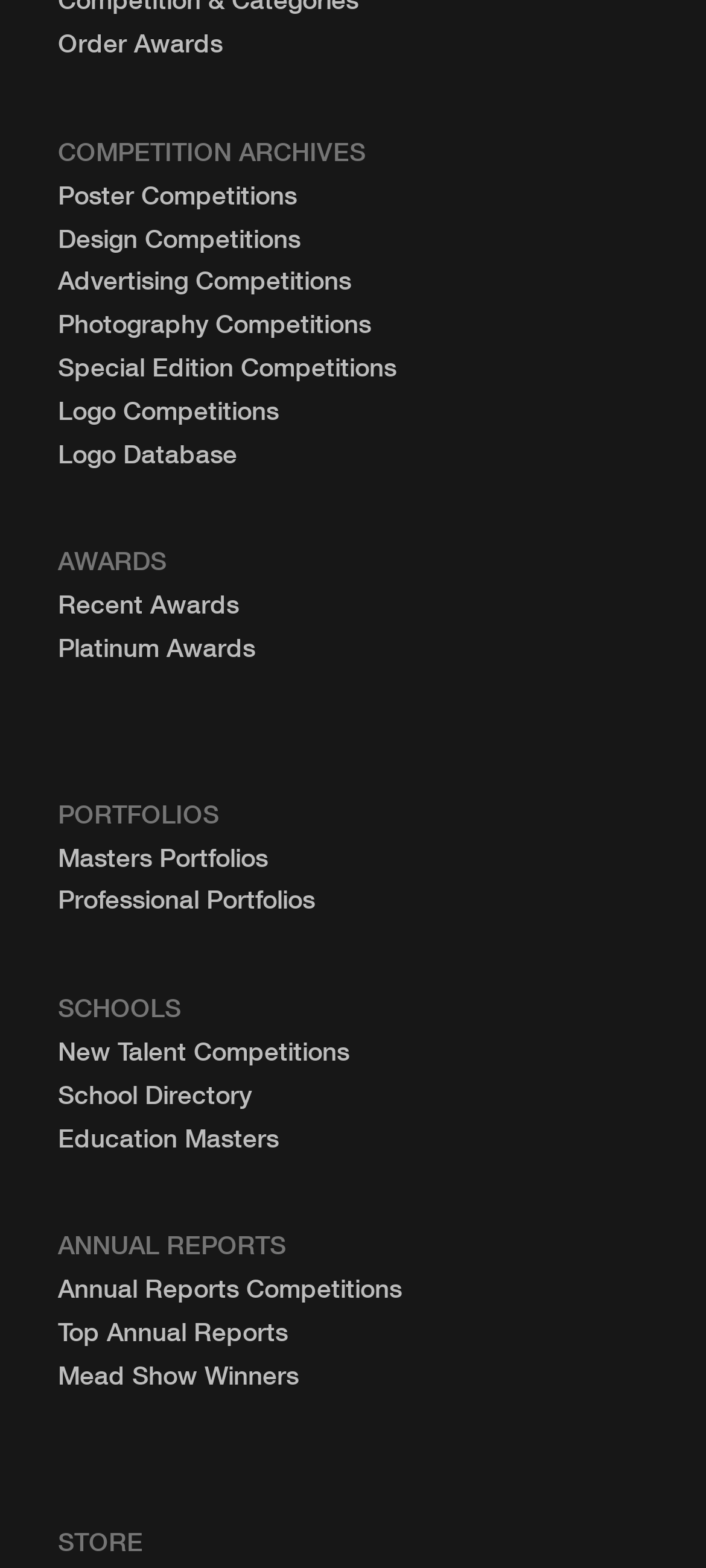What is the category related to education?
Analyze the image and deliver a detailed answer to the question.

By looking at the webpage structure, I can see that the category 'Schools' is related to education and includes links to New Talent Competitions, School Directory, and Education Masters.